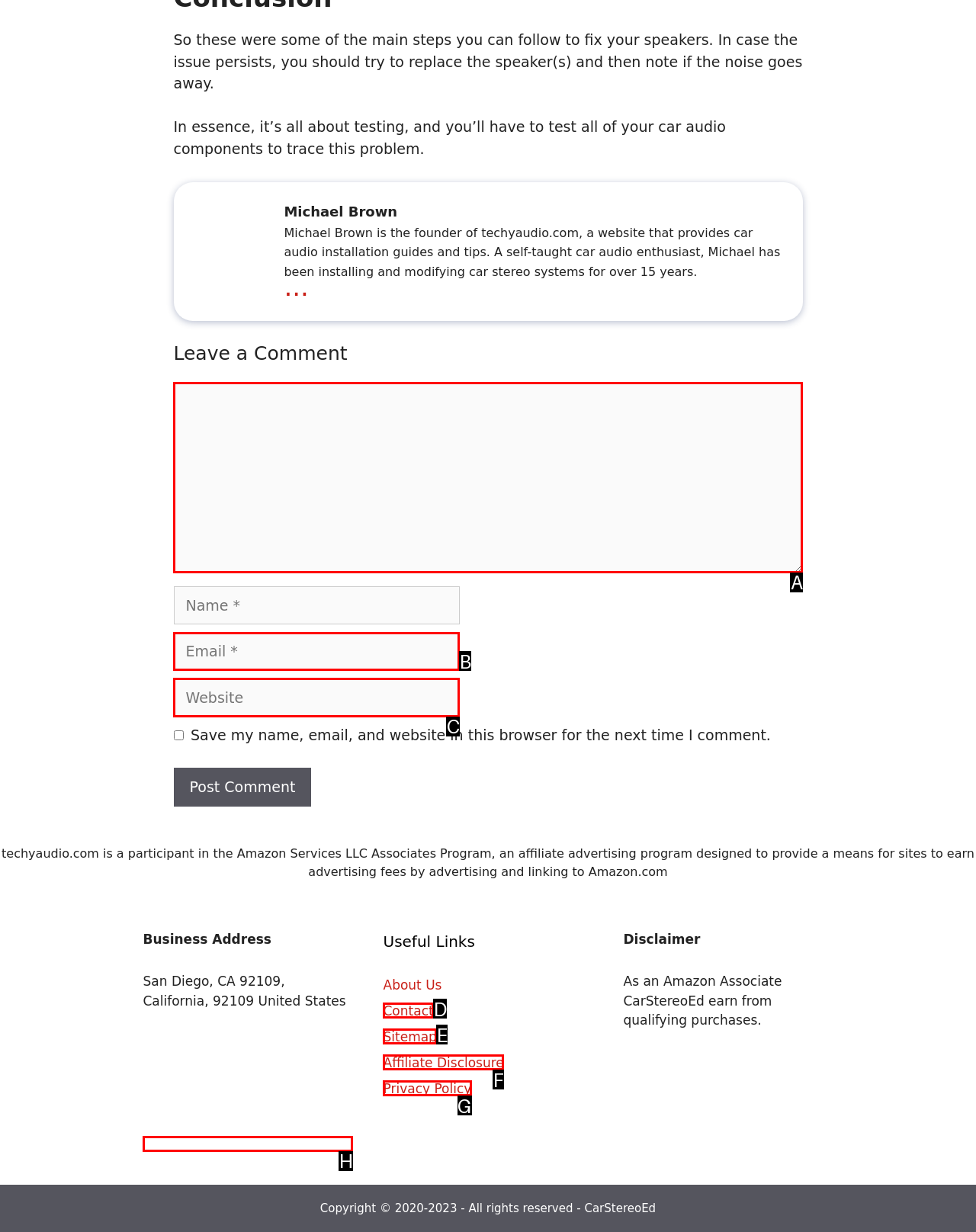Determine the UI element that matches the description: Privacy Policy
Answer with the letter from the given choices.

G